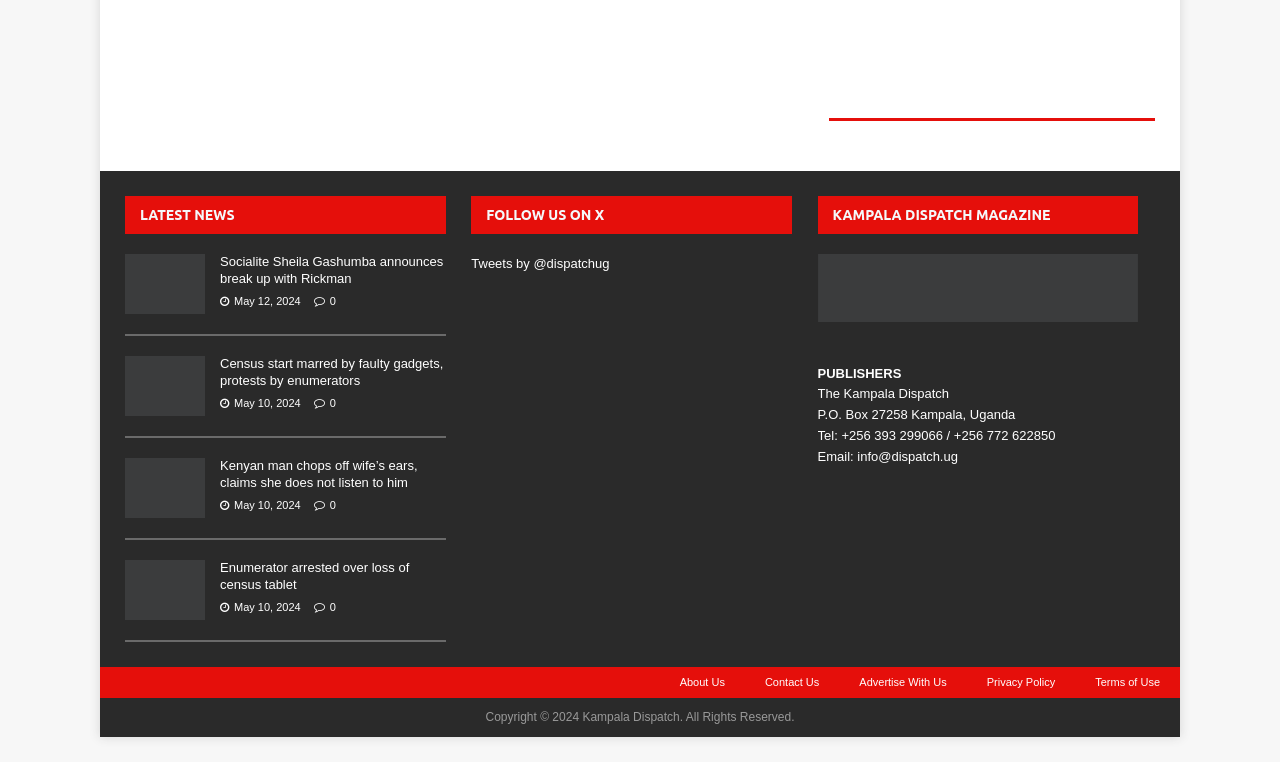Please reply to the following question with a single word or a short phrase:
What is the date of the second news article?

May 10, 2024